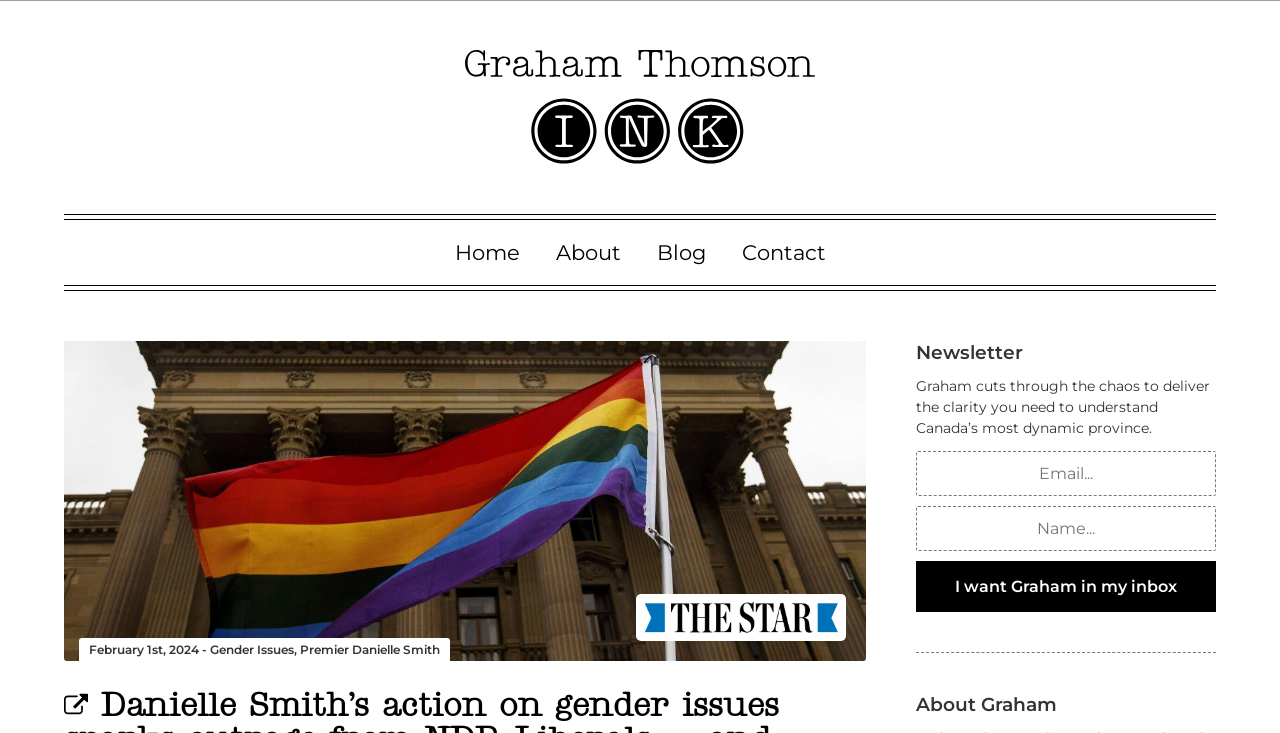Can you specify the bounding box coordinates of the area that needs to be clicked to fulfill the following instruction: "Check the Blog"?

[0.5, 0.3, 0.564, 0.388]